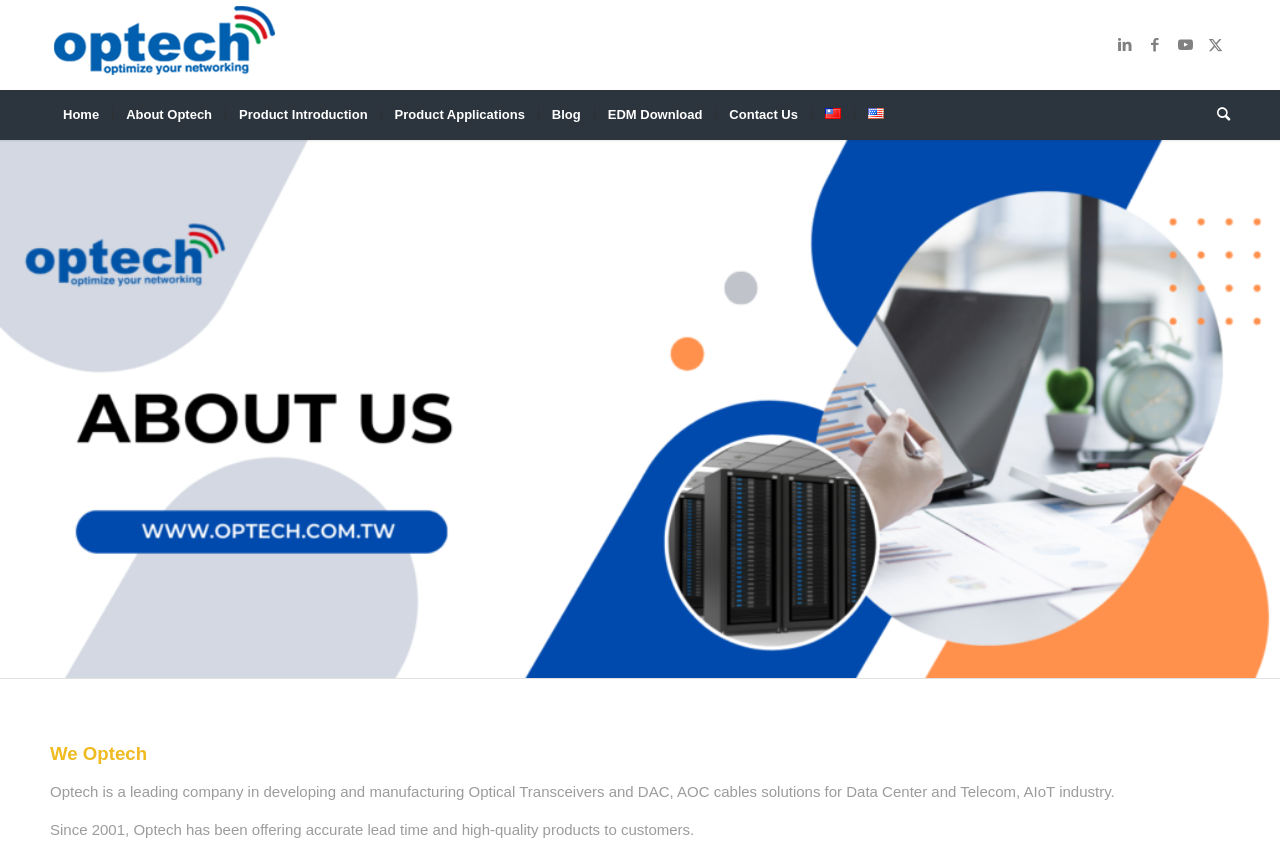Consider the image and give a detailed and elaborate answer to the question: 
What products does Optech offer?

The products offered by Optech can be inferred from the description in the StaticText element, which mentions 'Optical Transceivers and DAC, AOC cables solutions for Data Center and Telecom, AIoT industry'.